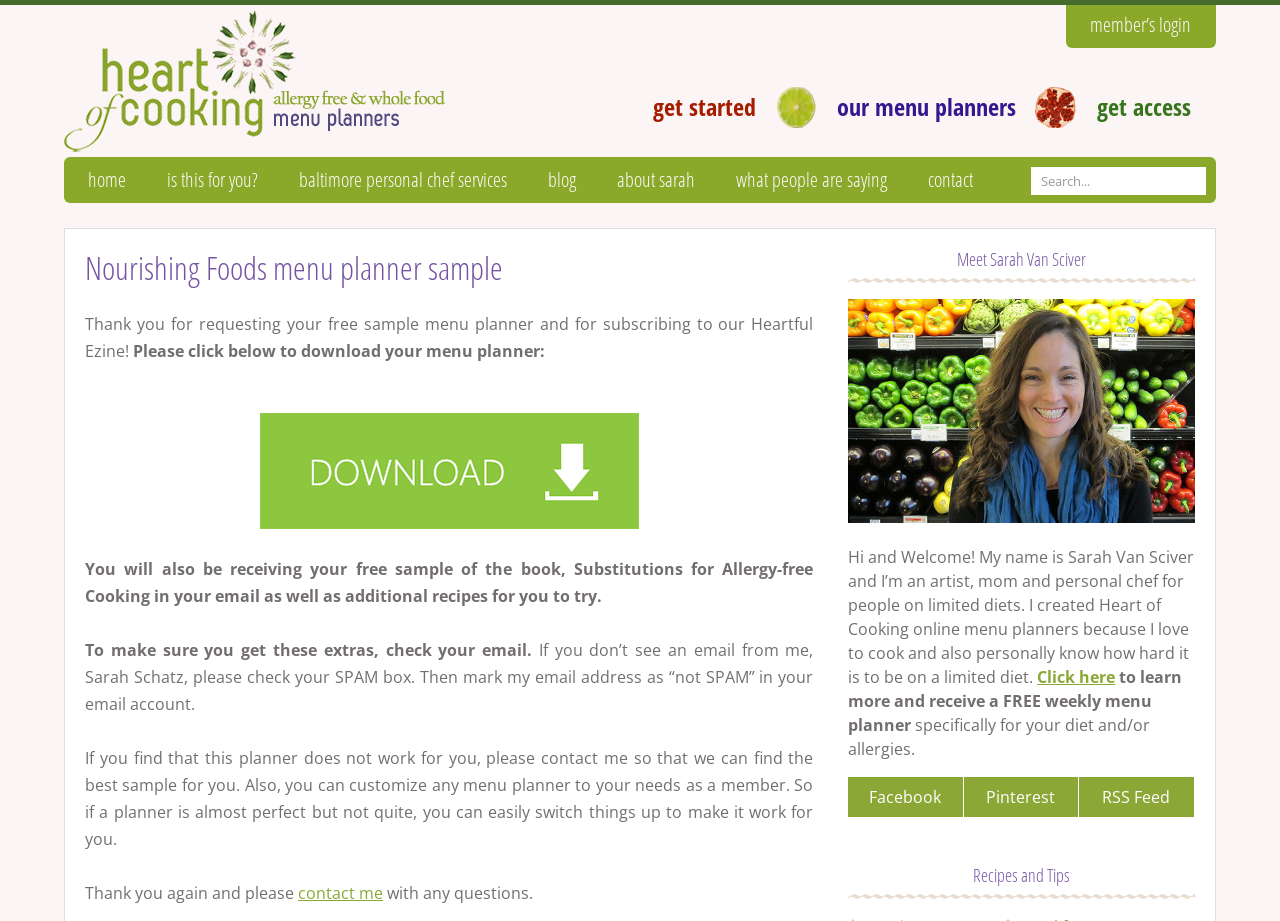Extract the text of the main heading from the webpage.

Nourishing Foods menu planner sample